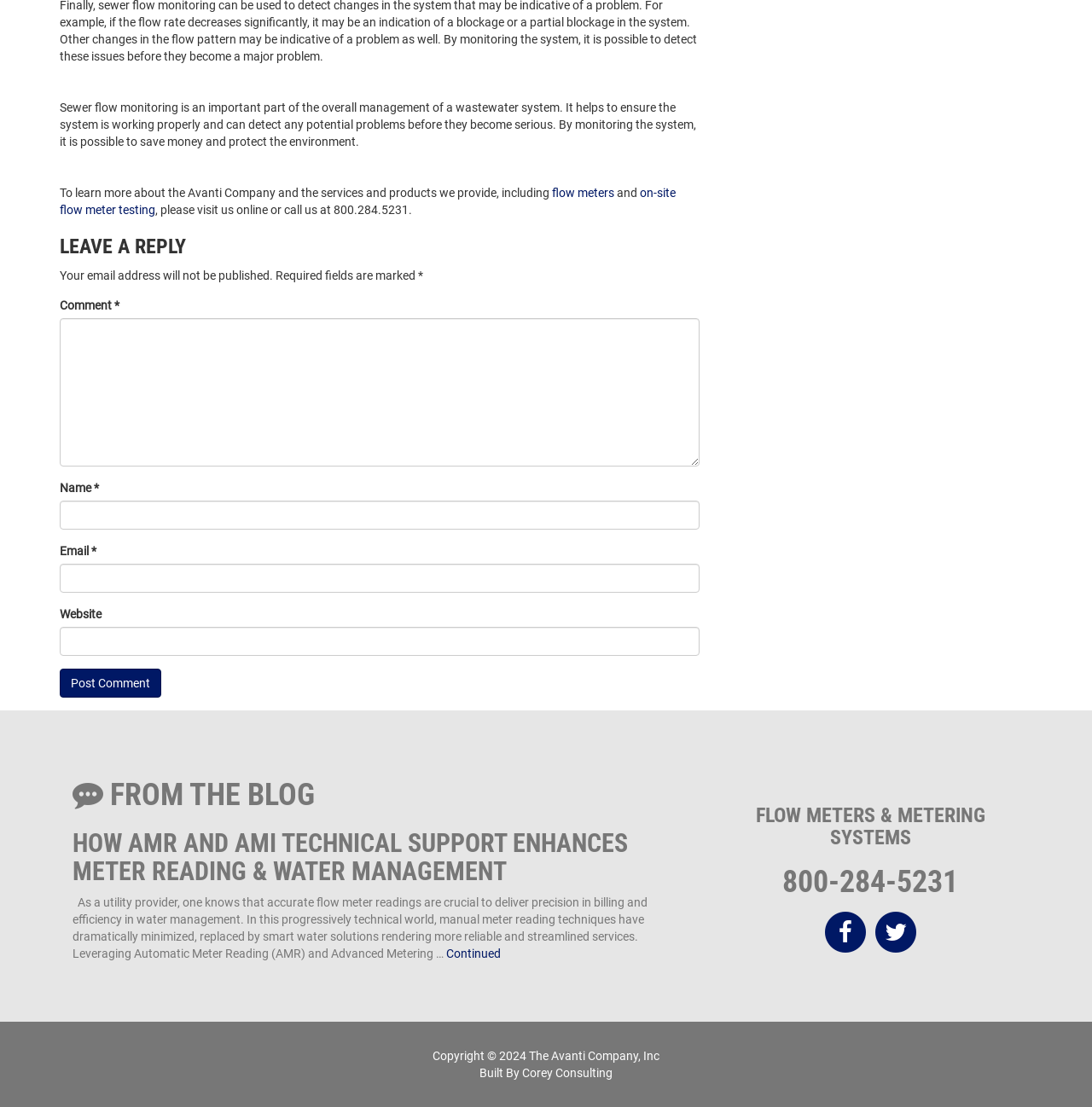What is required to post a comment?
Please describe in detail the information shown in the image to answer the question.

The webpage has three required fields: Name, Email, and Comment, which are marked with an asterisk (*) and have corresponding textboxes to input the information.